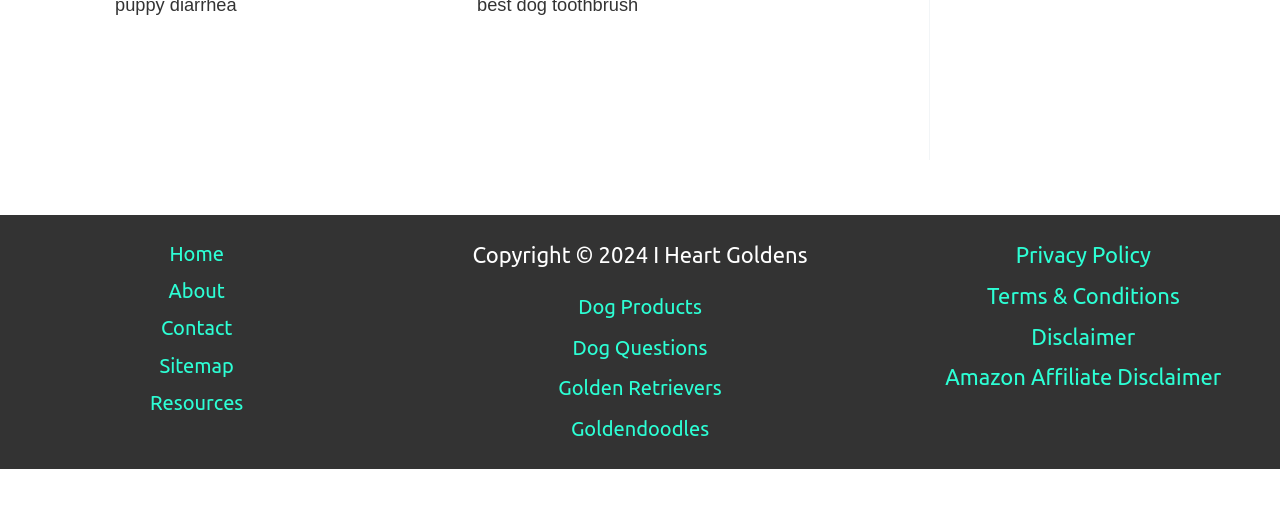Identify the bounding box coordinates of the area that should be clicked in order to complete the given instruction: "visit Dog Products". The bounding box coordinates should be four float numbers between 0 and 1, i.e., [left, top, right, bottom].

[0.447, 0.653, 0.553, 0.702]